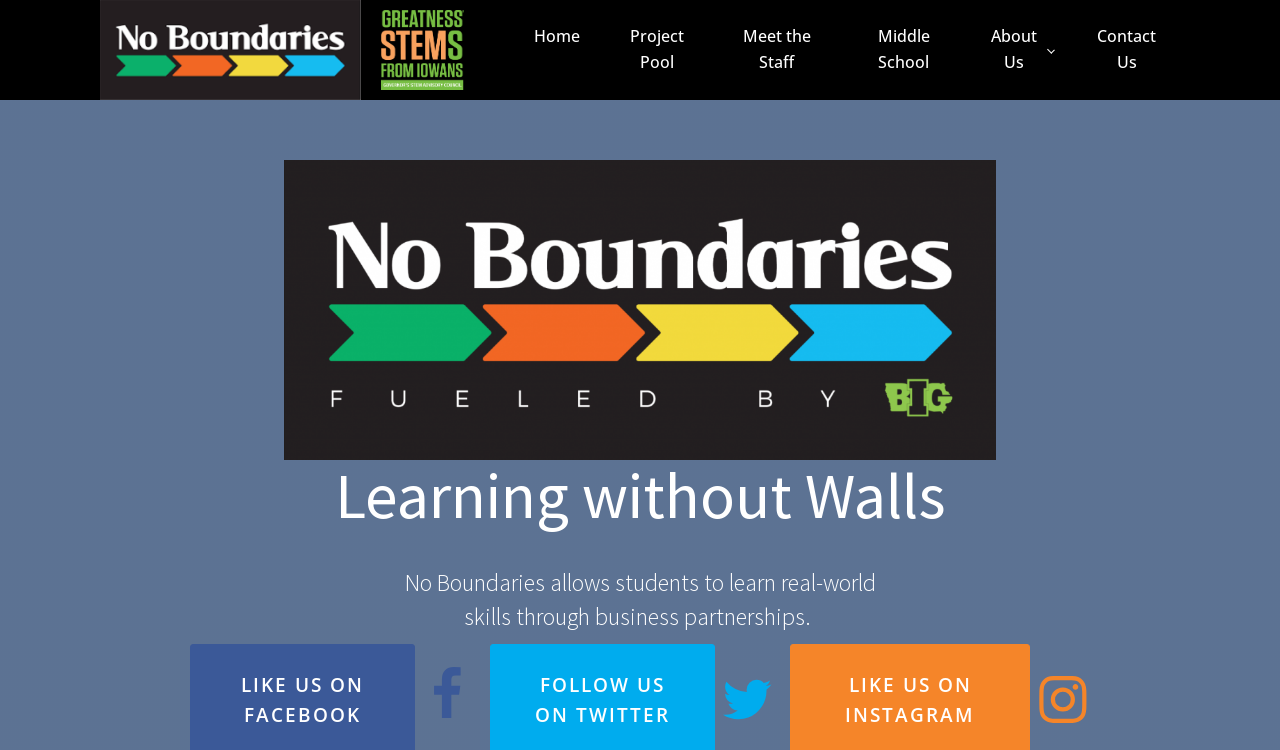What is the name of the program?
Answer with a single word or phrase, using the screenshot for reference.

No Boundaries